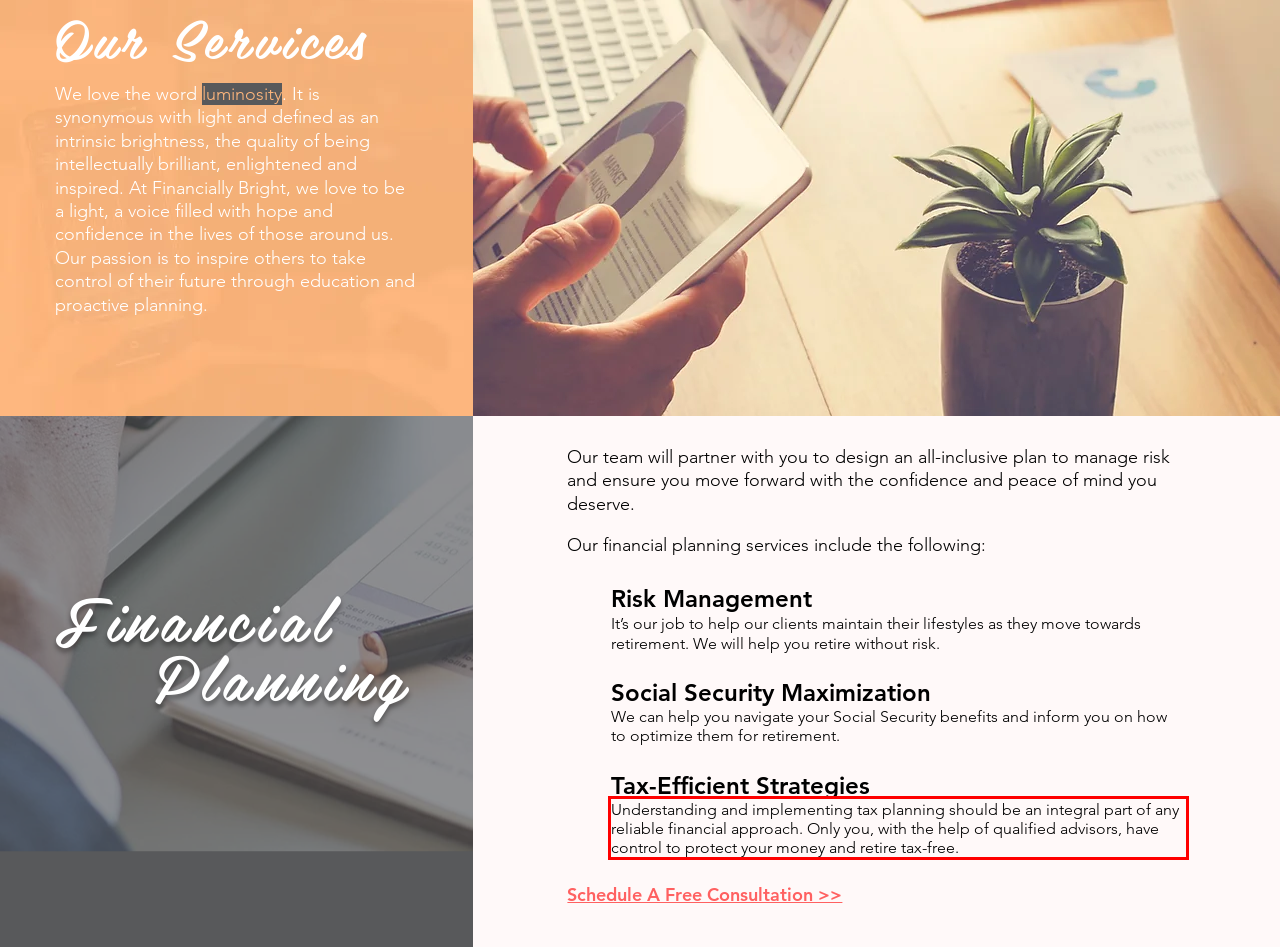Please perform OCR on the UI element surrounded by the red bounding box in the given webpage screenshot and extract its text content.

Understanding and implementing tax planning should be an integral part of any reliable financial approach. Only you, with the help of qualified advisors, have control to protect your money and retire tax-free.